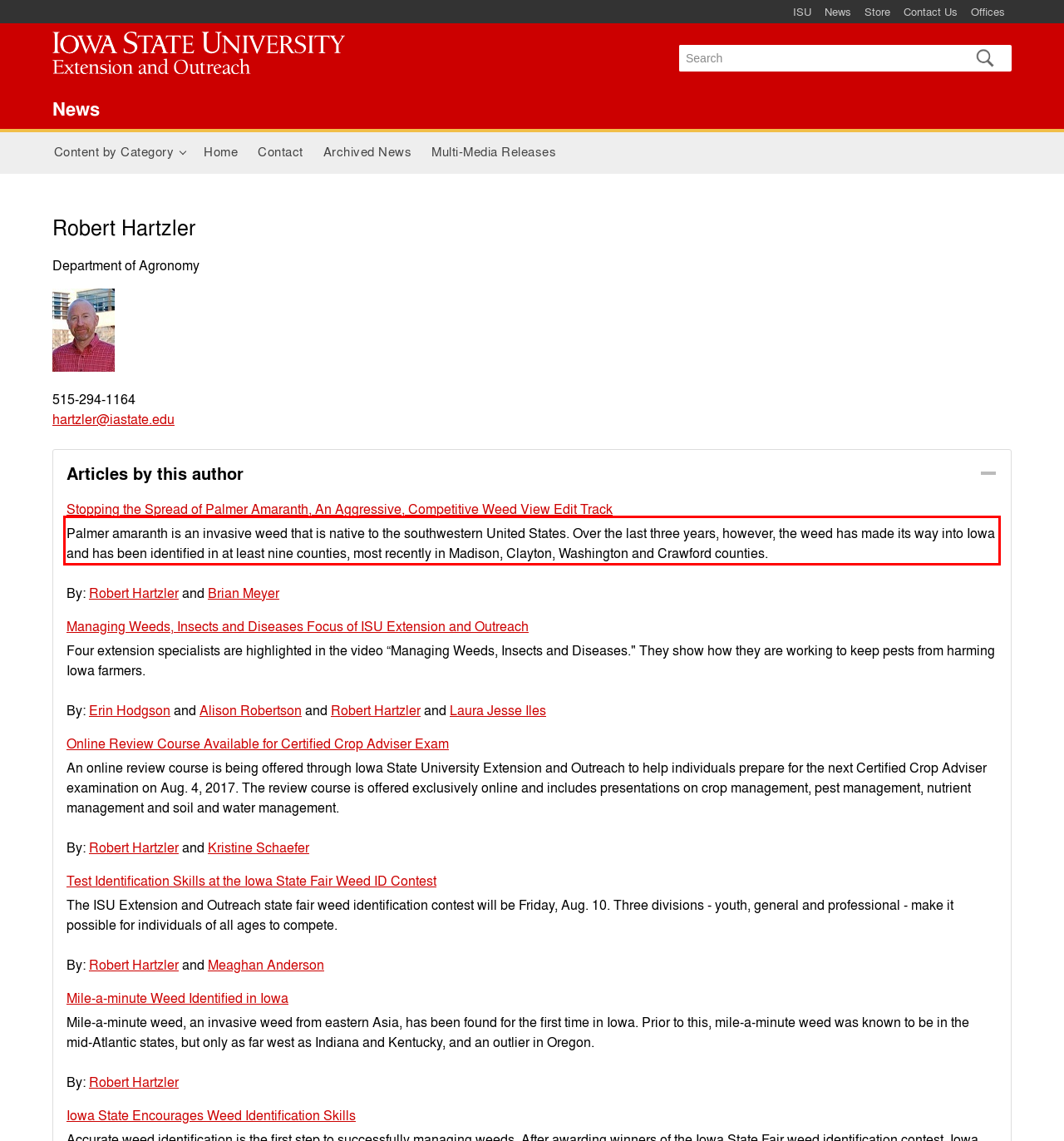Analyze the webpage screenshot and use OCR to recognize the text content in the red bounding box.

Palmer amaranth is an invasive weed that is native to the southwestern United States. Over the last three years, however, the weed has made its way into Iowa and has been identified in at least nine counties, most recently in Madison, Clayton, Washington and Crawford counties.